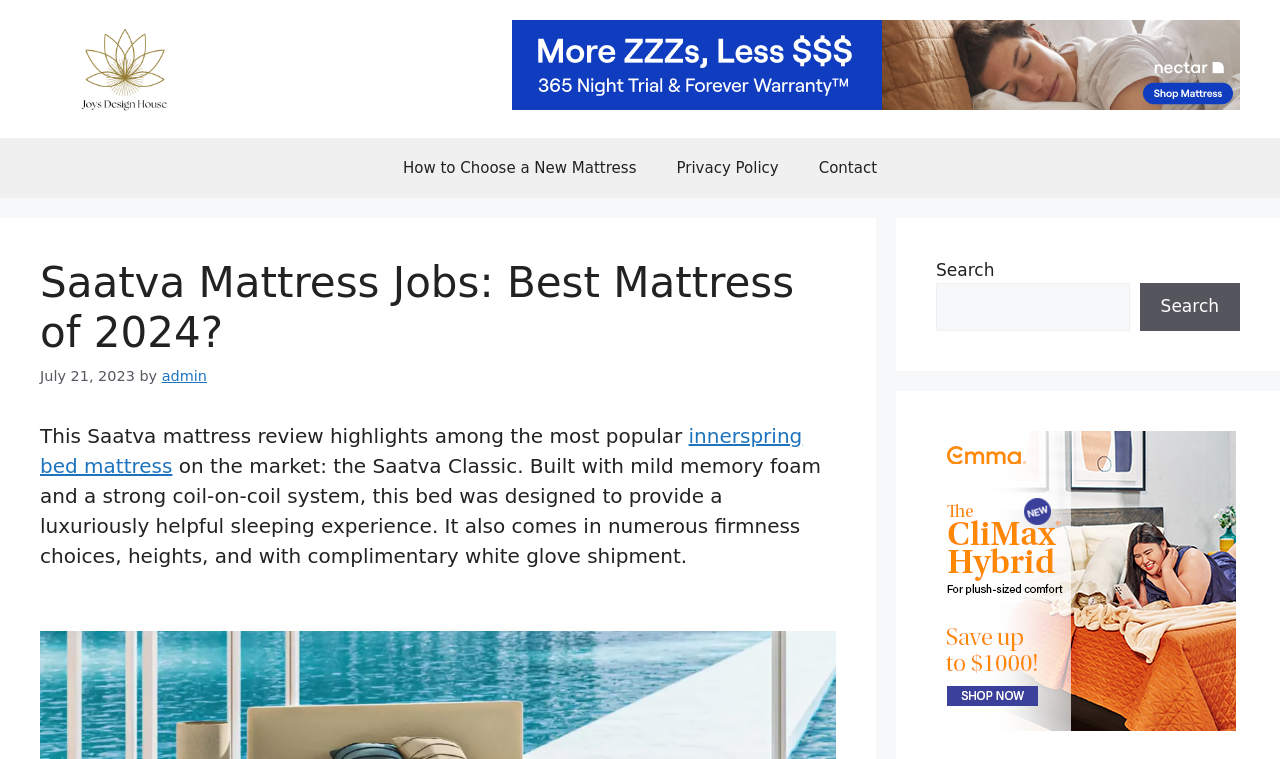What is the date of the review?
Give a one-word or short-phrase answer derived from the screenshot.

July 21, 2023